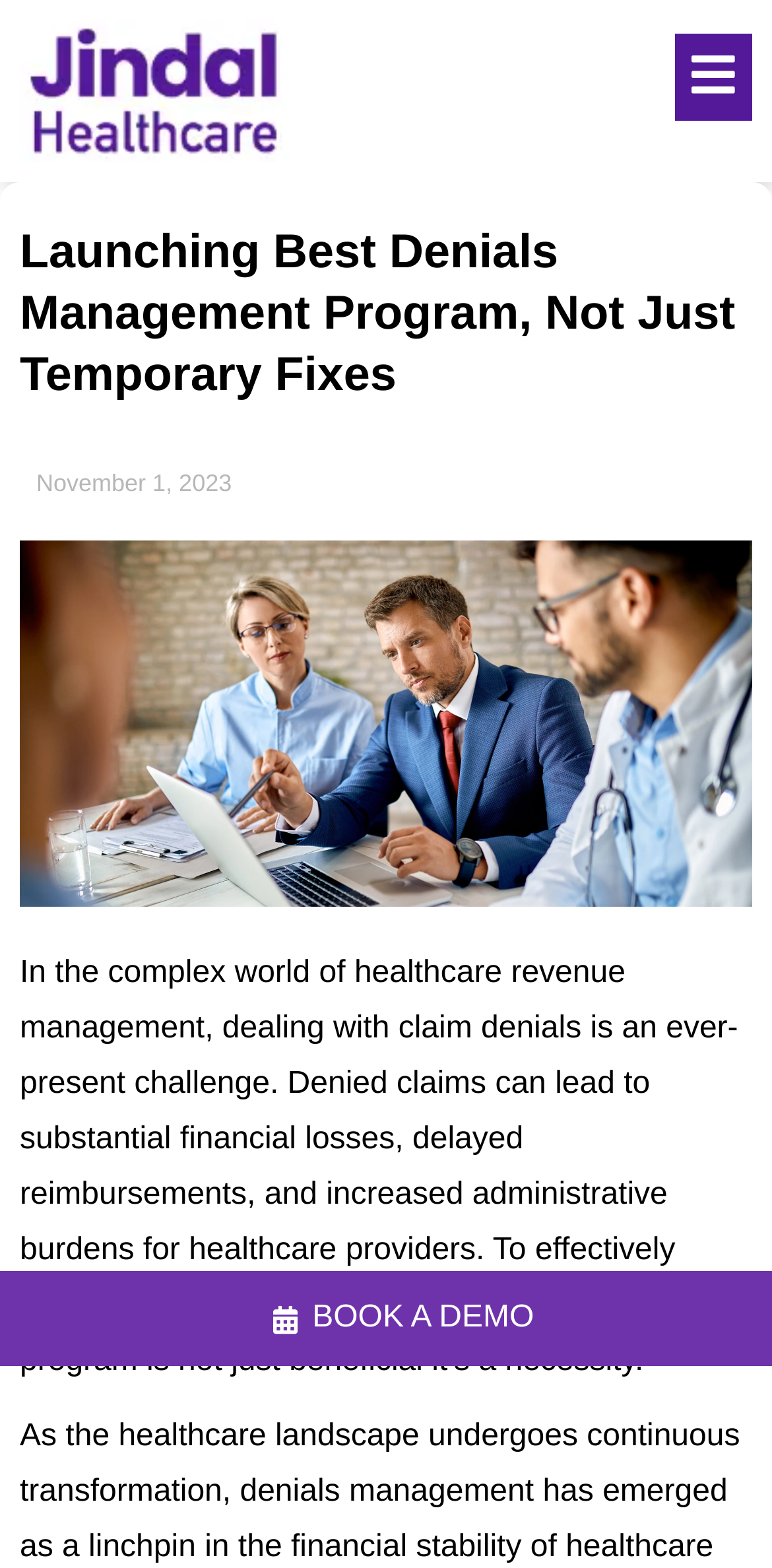What is the main topic of the webpage?
From the details in the image, answer the question comprehensively.

I determined the main topic of the webpage by analyzing the heading element 'Launching Best Denials Management Program, Not Just Temporary Fixes' with bounding box coordinates [0.026, 0.141, 0.974, 0.259] and the surrounding text elements, which suggest that the webpage is discussing denials management programs in the context of healthcare revenue management.